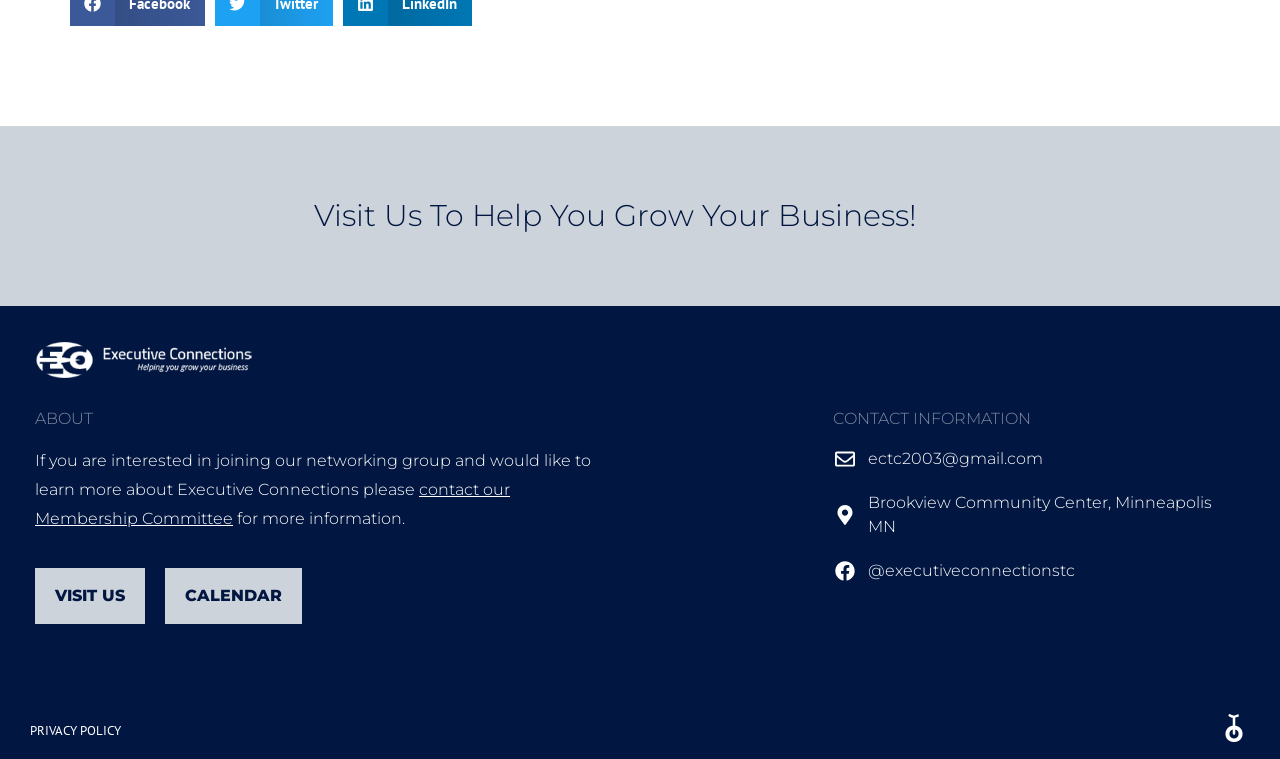Please provide a brief answer to the following inquiry using a single word or phrase:
How can one contact Executive Connections?

Email or social media